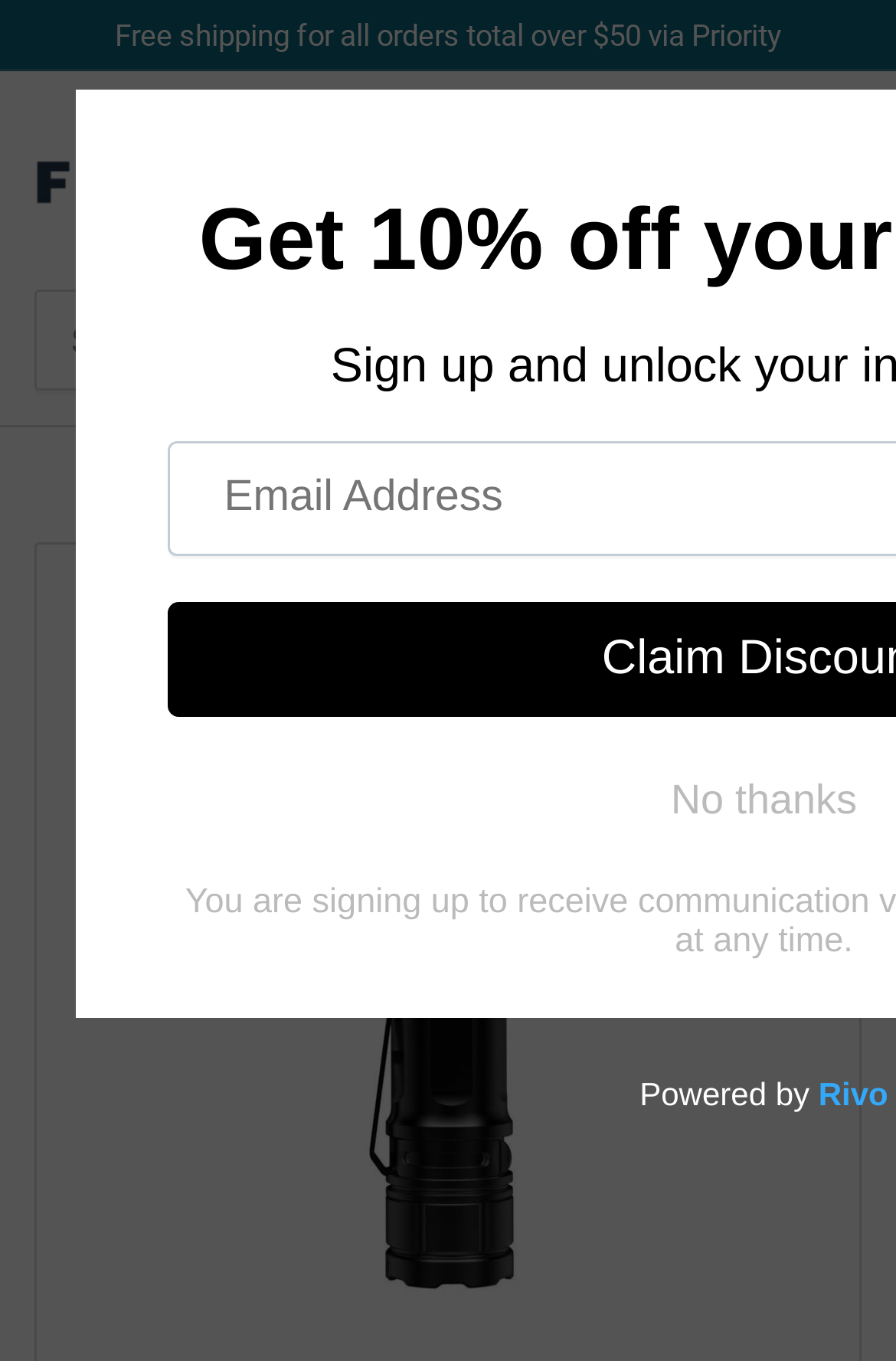Given the element description: "alt="flashlightgo"", predict the bounding box coordinates of the UI element it refers to, using four float numbers between 0 and 1, i.e., [left, top, right, bottom].

[0.038, 0.078, 0.679, 0.187]